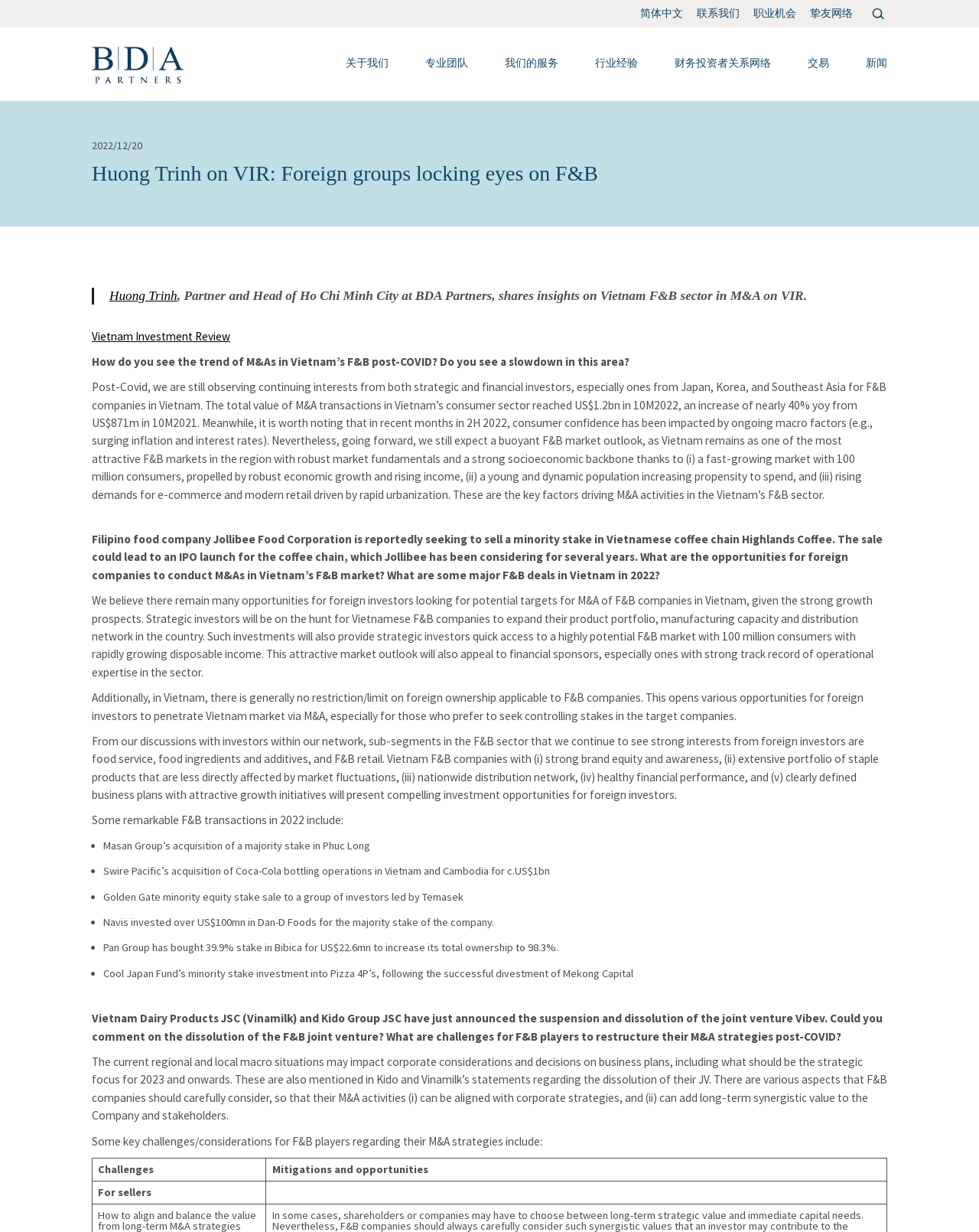Determine the bounding box coordinates of the section I need to click to execute the following instruction: "search". Provide the coordinates as four float numbers between 0 and 1, i.e., [left, top, right, bottom].

[0.885, 0.004, 0.906, 0.019]